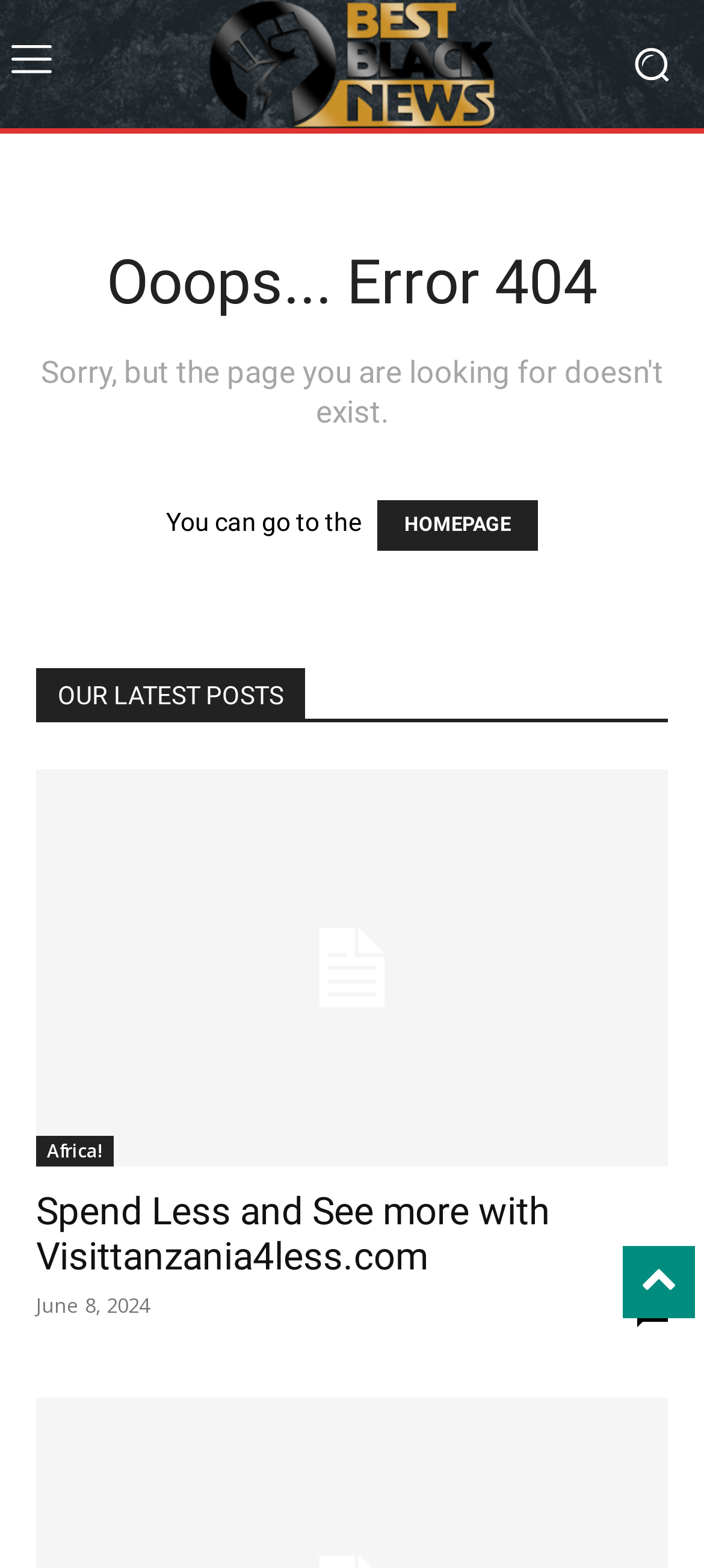From the given element description: "Africa!", find the bounding box for the UI element. Provide the coordinates as four float numbers between 0 and 1, in the order [left, top, right, bottom].

[0.051, 0.724, 0.162, 0.744]